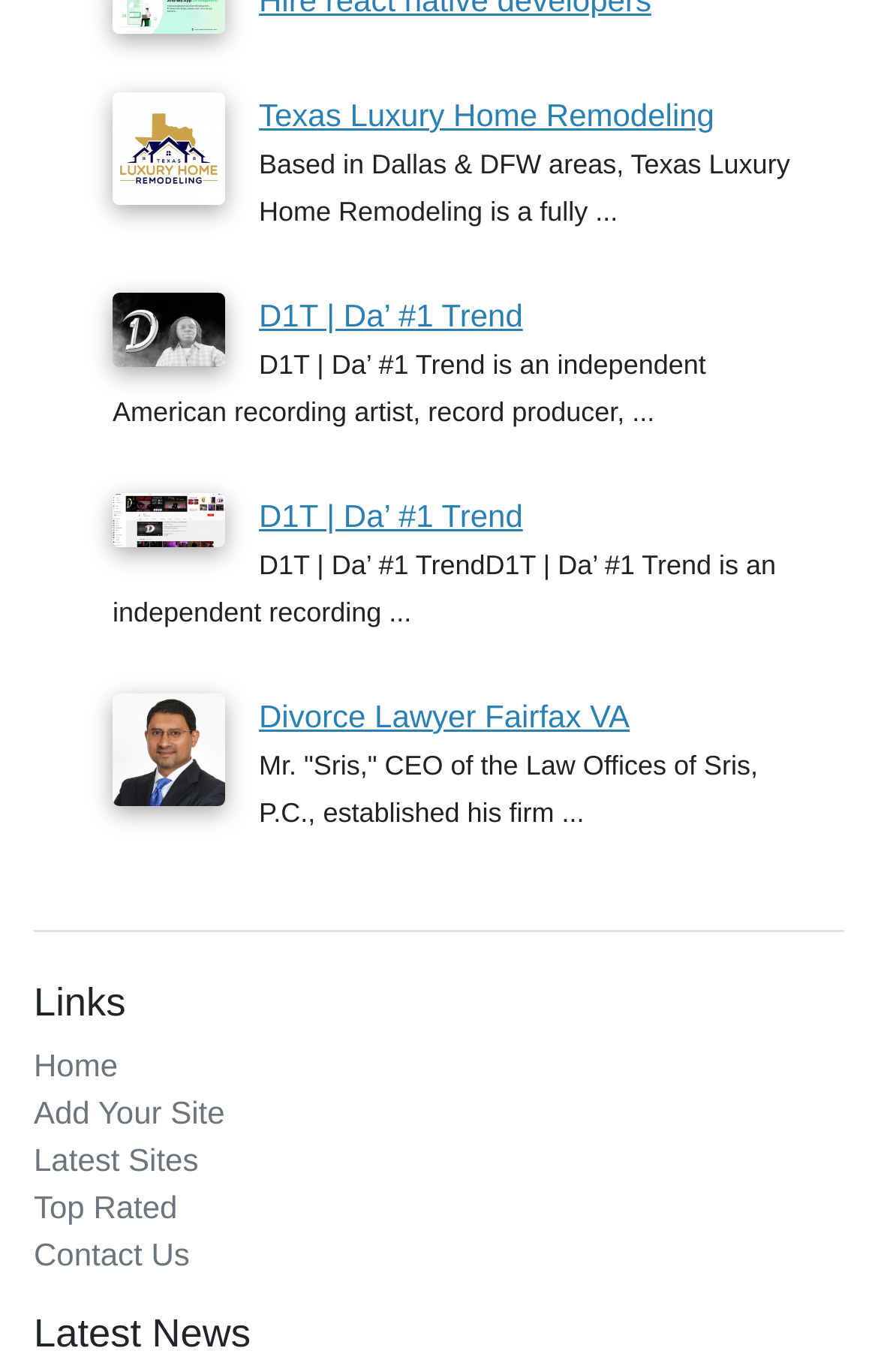Please give a one-word or short phrase response to the following question: 
How many links are under the 'Links' heading?

5